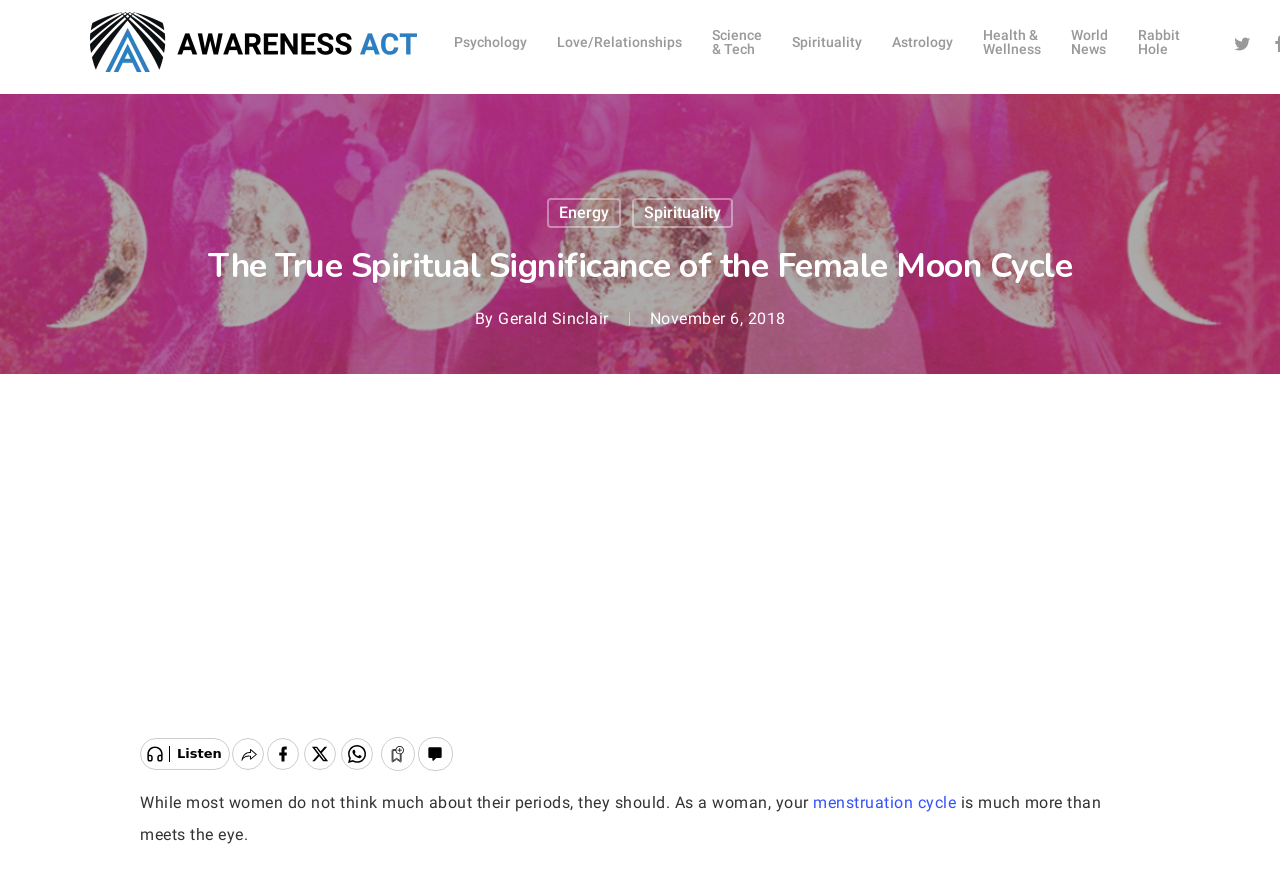How many categories are listed in the top menu?
Please provide a single word or phrase answer based on the image.

9